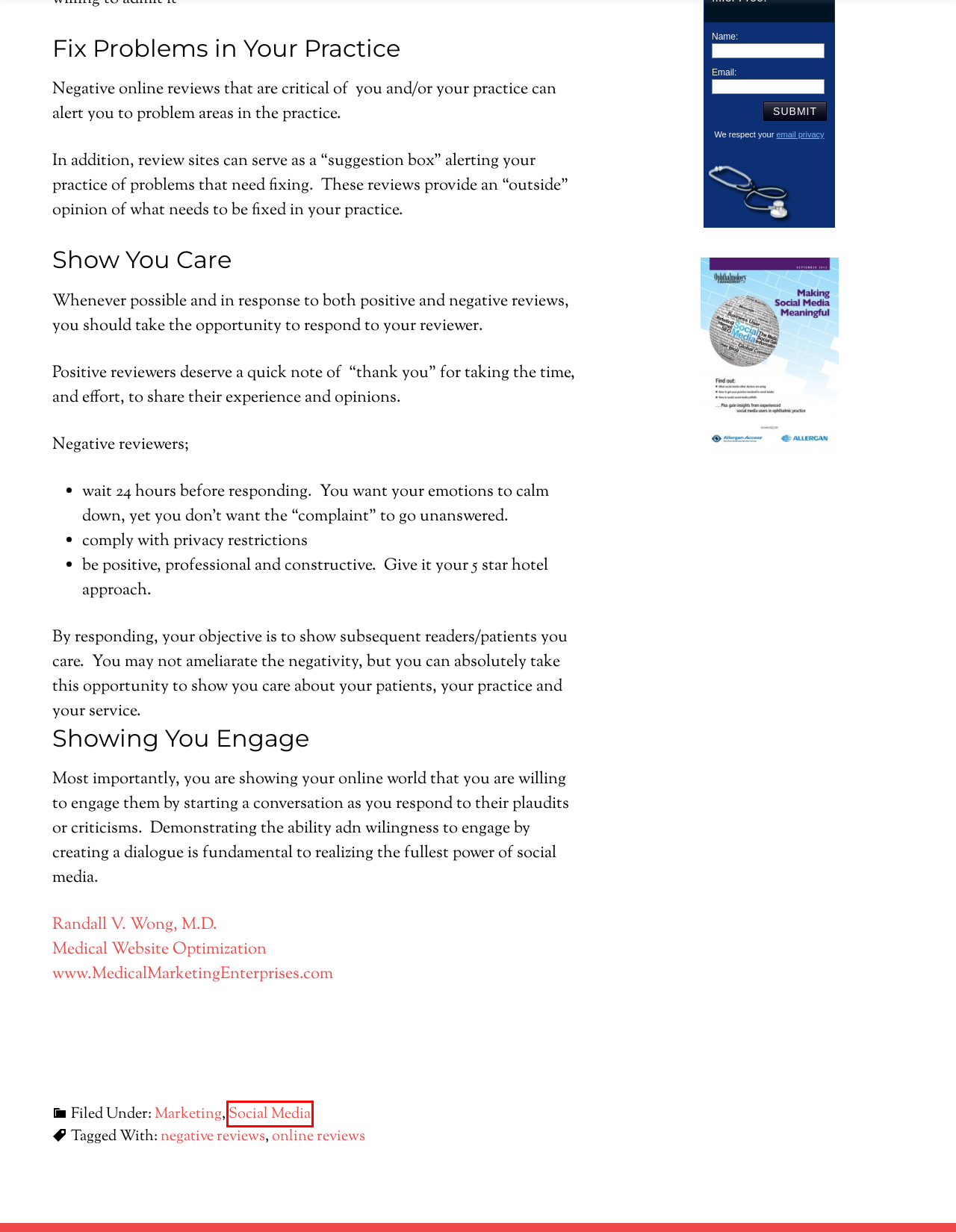Evaluate the webpage screenshot and identify the element within the red bounding box. Select the webpage description that best fits the new webpage after clicking the highlighted element. Here are the candidates:
A. Randall V. Wong, M.D. - Medical Marketing Enterprises, L.L.C.
B. Sunrise Web Hosting
C. online reviews Archives - Medical Marketing Enterprises, L.L.C.
D. Marketing Archives - Medical Marketing Enterprises, L.L.C.
E. AAO 2019 Presentations - Medical Marketing Enterprises, L.L.C.
F. Website Doesn't Rank - Medical Marketing Enterprises, L.L.C.
G. Subscribe to MME - Medical Marketing Enterprises, L.L.C.
H. Social Media Archives - Medical Marketing Enterprises, L.L.C.

H